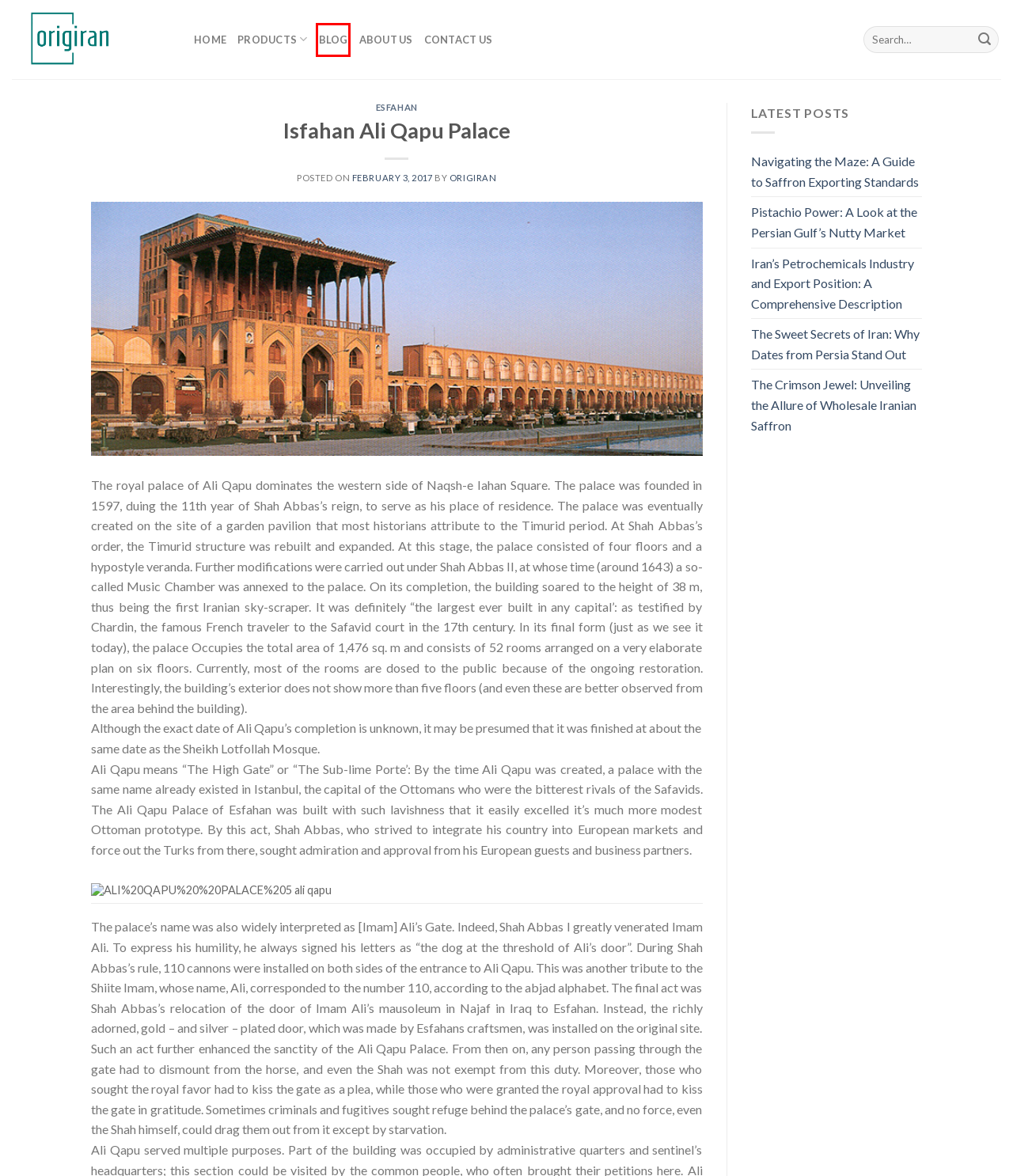You have received a screenshot of a webpage with a red bounding box indicating a UI element. Please determine the most fitting webpage description that matches the new webpage after clicking on the indicated element. The choices are:
A. Esfahan Archives - OrigIran
B. contact us - OrigIran
C. Pistachio Power: A Look at the Persian Gulf's Nutty Market - OrigIran
D. The Crimson Jewel: Unveiling the Allure of Wholesale Iranian Saffron - OrigIran
E. Iran's Petrochemicals Industry and Export Position: A Comprehensive Description - OrigIran
F. home - OrigIran
G. Navigating the Maze: A Guide to Saffron Exporting Standards - OrigIran
H. Blog - OrigIran

H